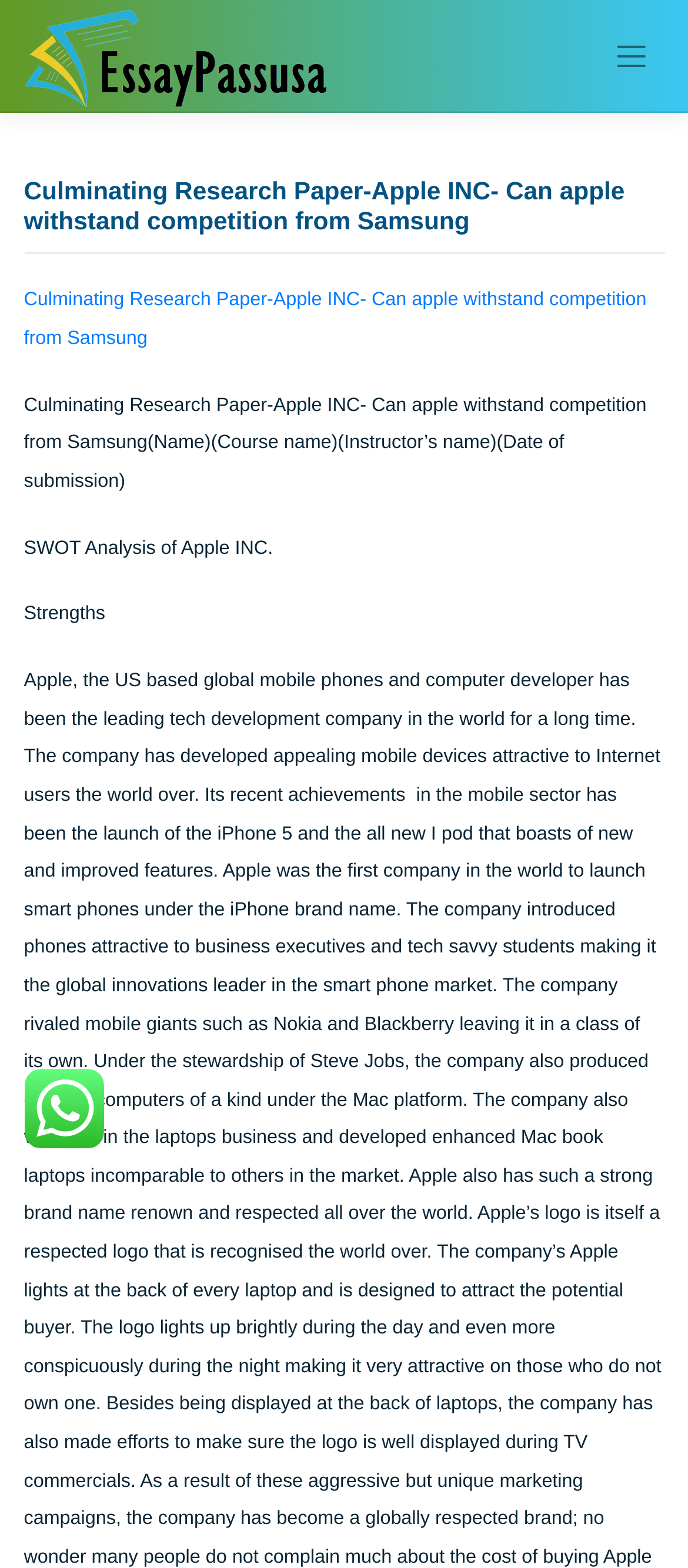Find and generate the main title of the webpage.

Culminating Research Paper-Apple INC- Can apple withstand competition from Samsung